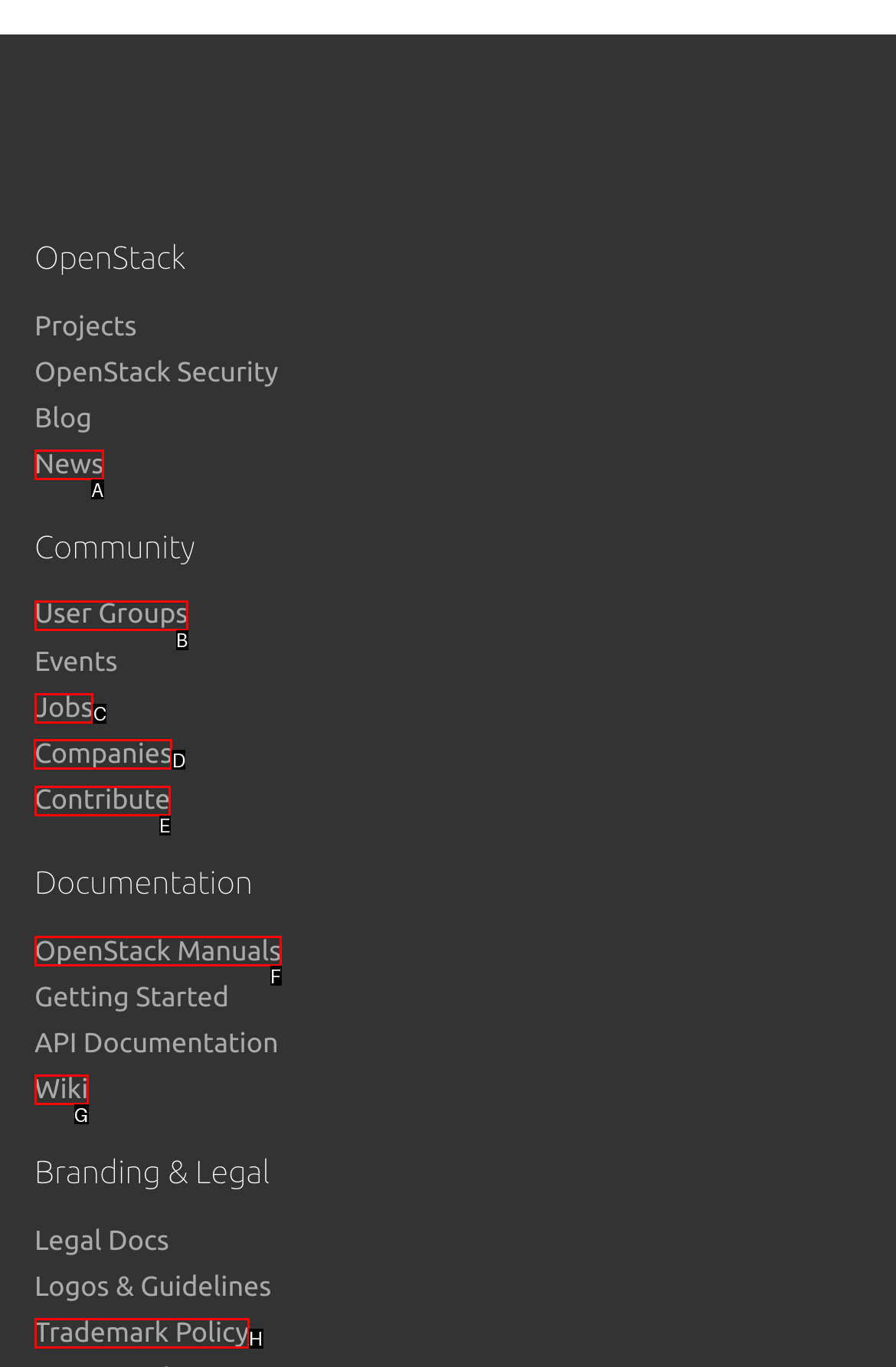Identify the HTML element you need to click to achieve the task: View Projects. Respond with the corresponding letter of the option.

None